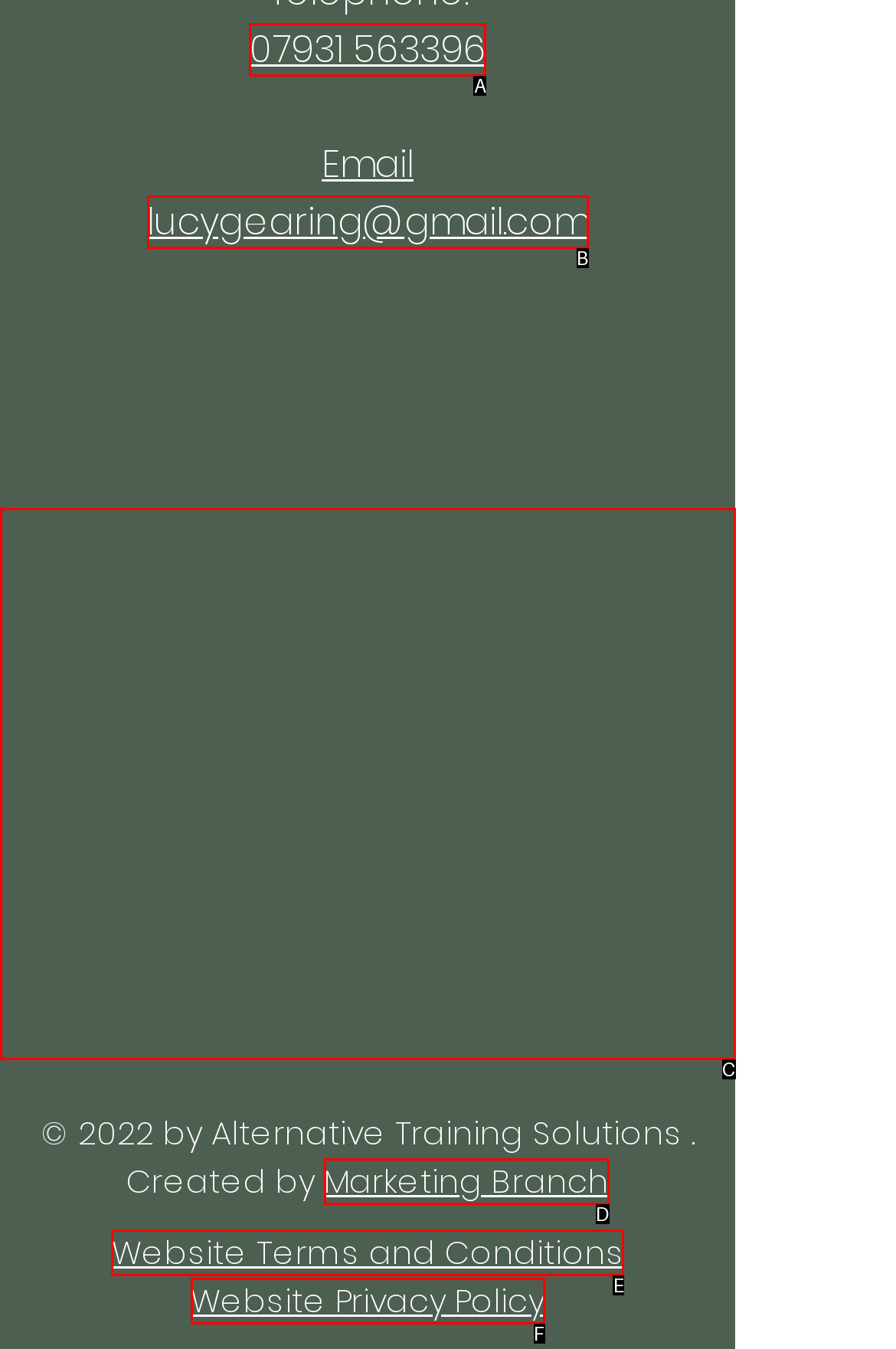Tell me which one HTML element best matches the description: aria-describedby="describedby_item-current-0-comp-kdx6vv1v1" Answer with the option's letter from the given choices directly.

None